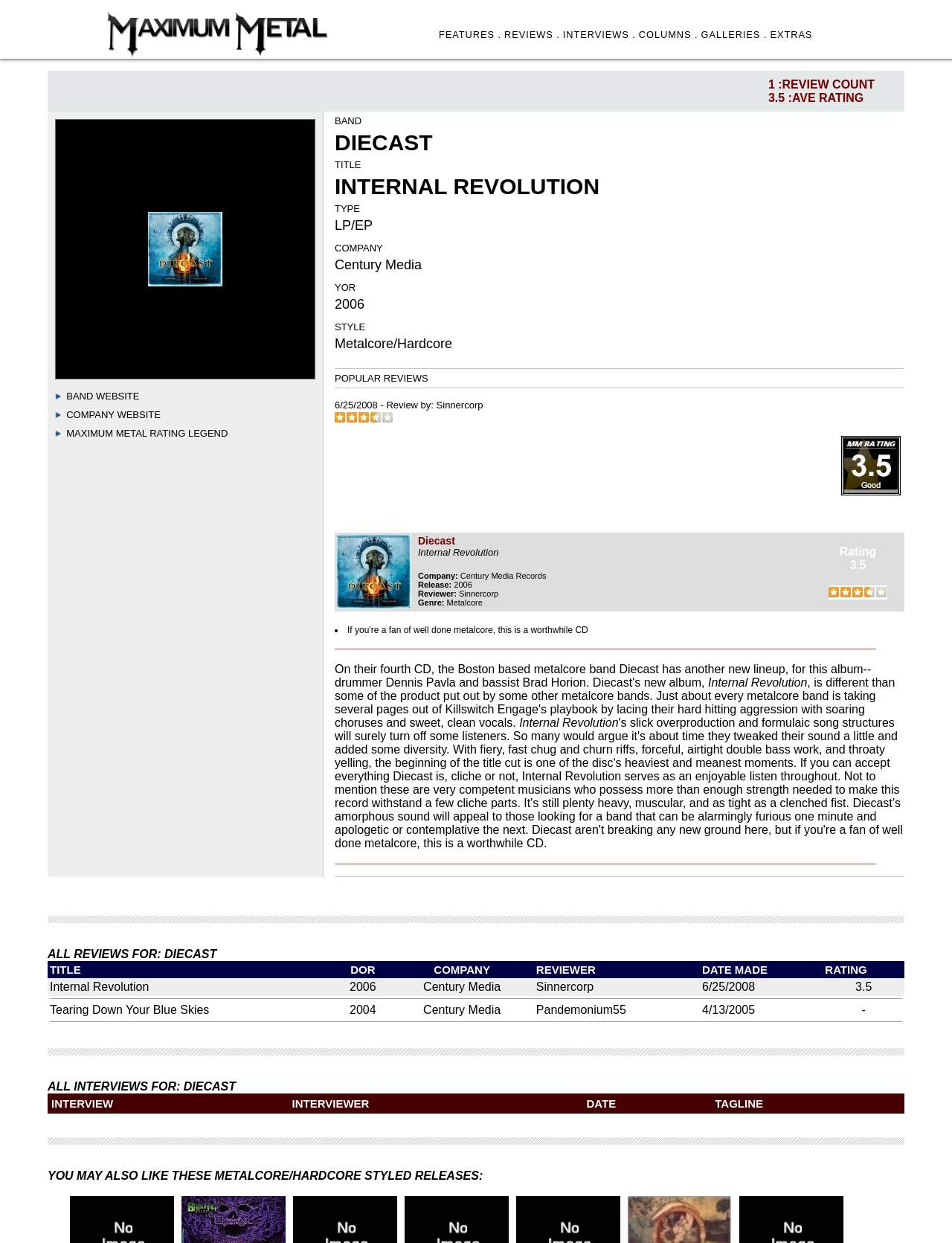Identify the bounding box for the UI element described as: "Tearing Down Your Blue Skies". The coordinates should be four float numbers between 0 and 1, i.e., [left, top, right, bottom].

[0.052, 0.807, 0.22, 0.818]